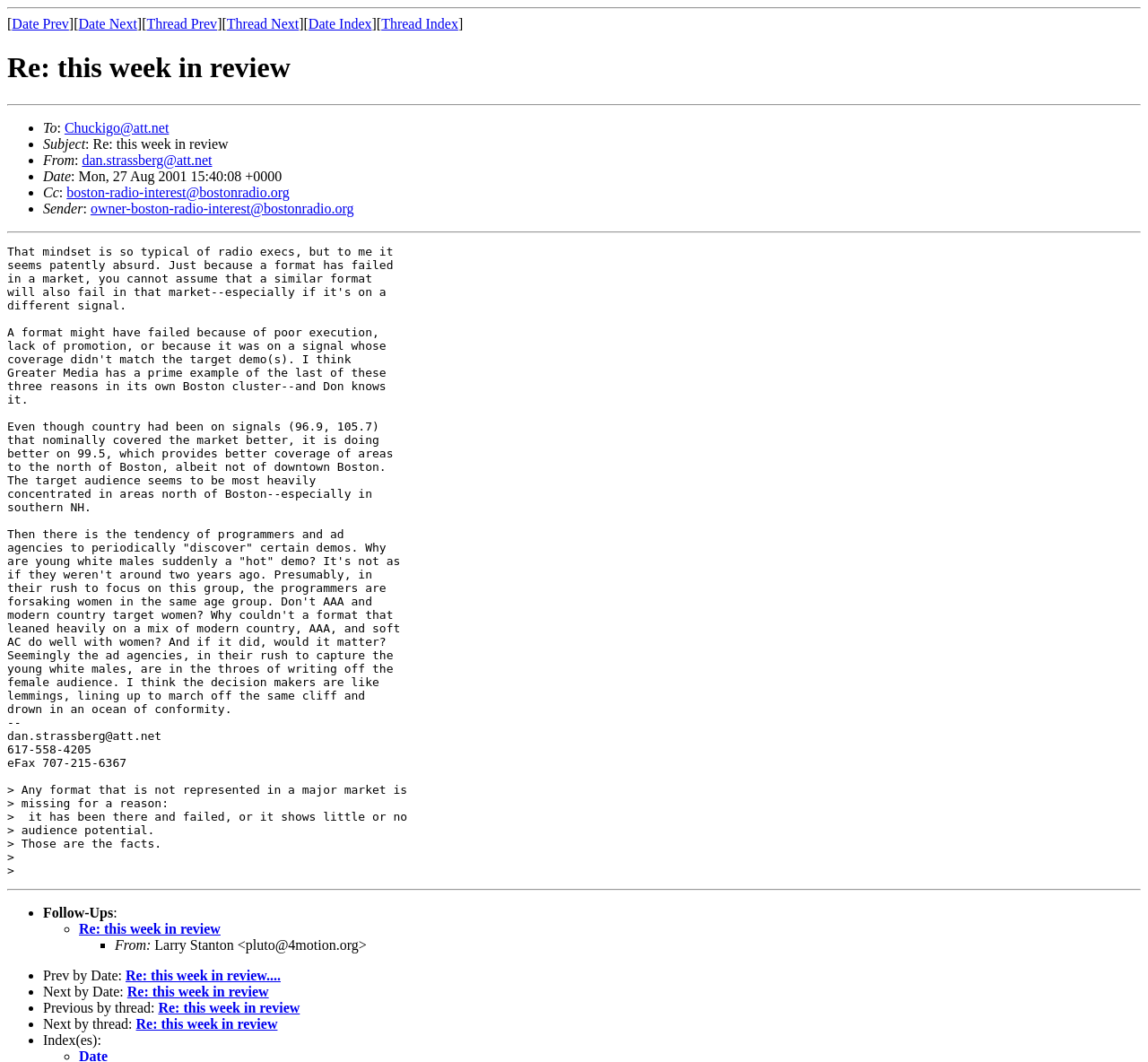Identify the bounding box coordinates of the region that should be clicked to execute the following instruction: "View thread index".

[0.332, 0.015, 0.399, 0.03]